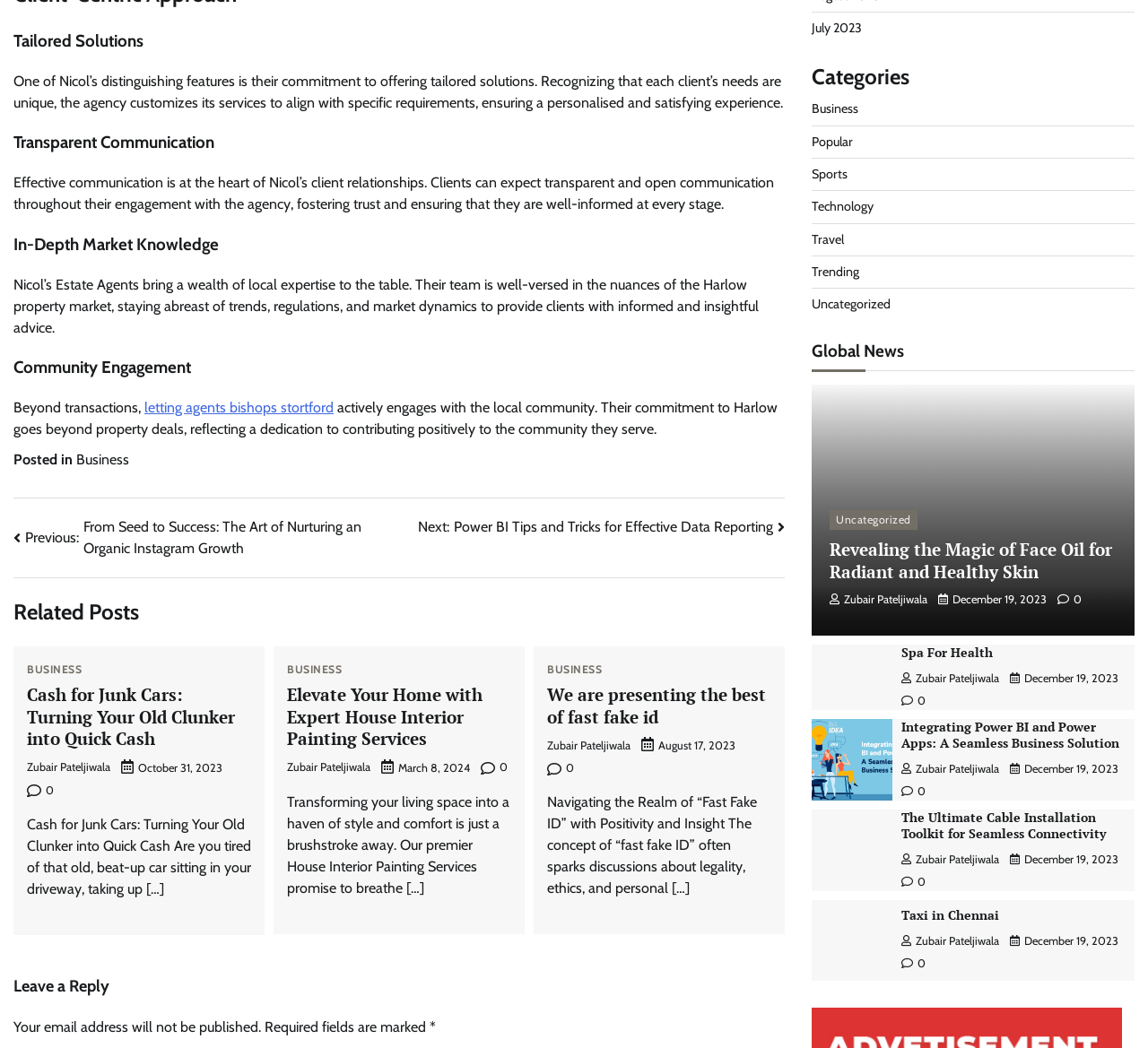Identify the bounding box coordinates of the section to be clicked to complete the task described by the following instruction: "Click on 'Posts' navigation". The coordinates should be four float numbers between 0 and 1, formatted as [left, top, right, bottom].

[0.012, 0.475, 0.684, 0.552]